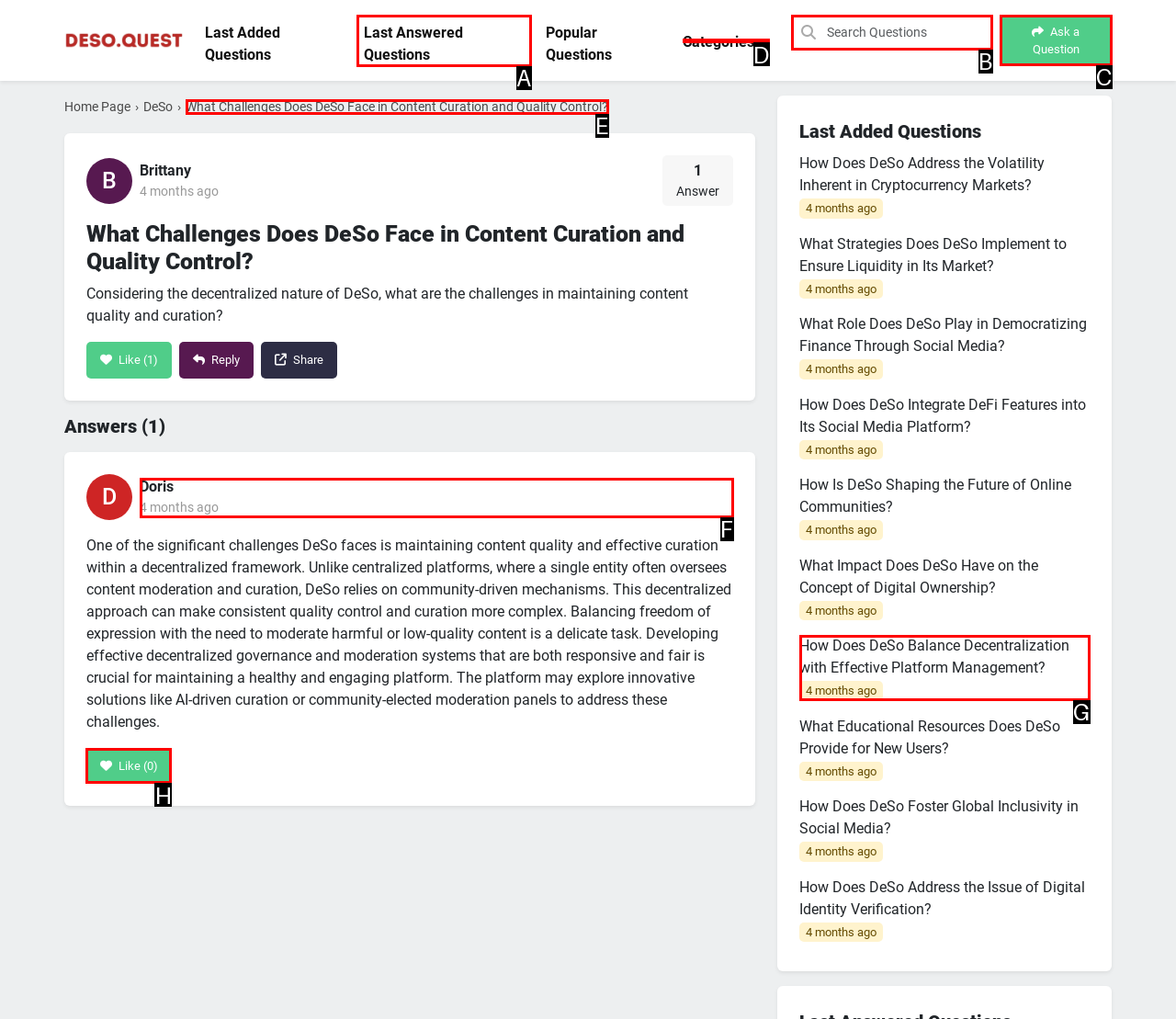Which lettered option should be clicked to achieve the task: Like the answer? Choose from the given choices.

H